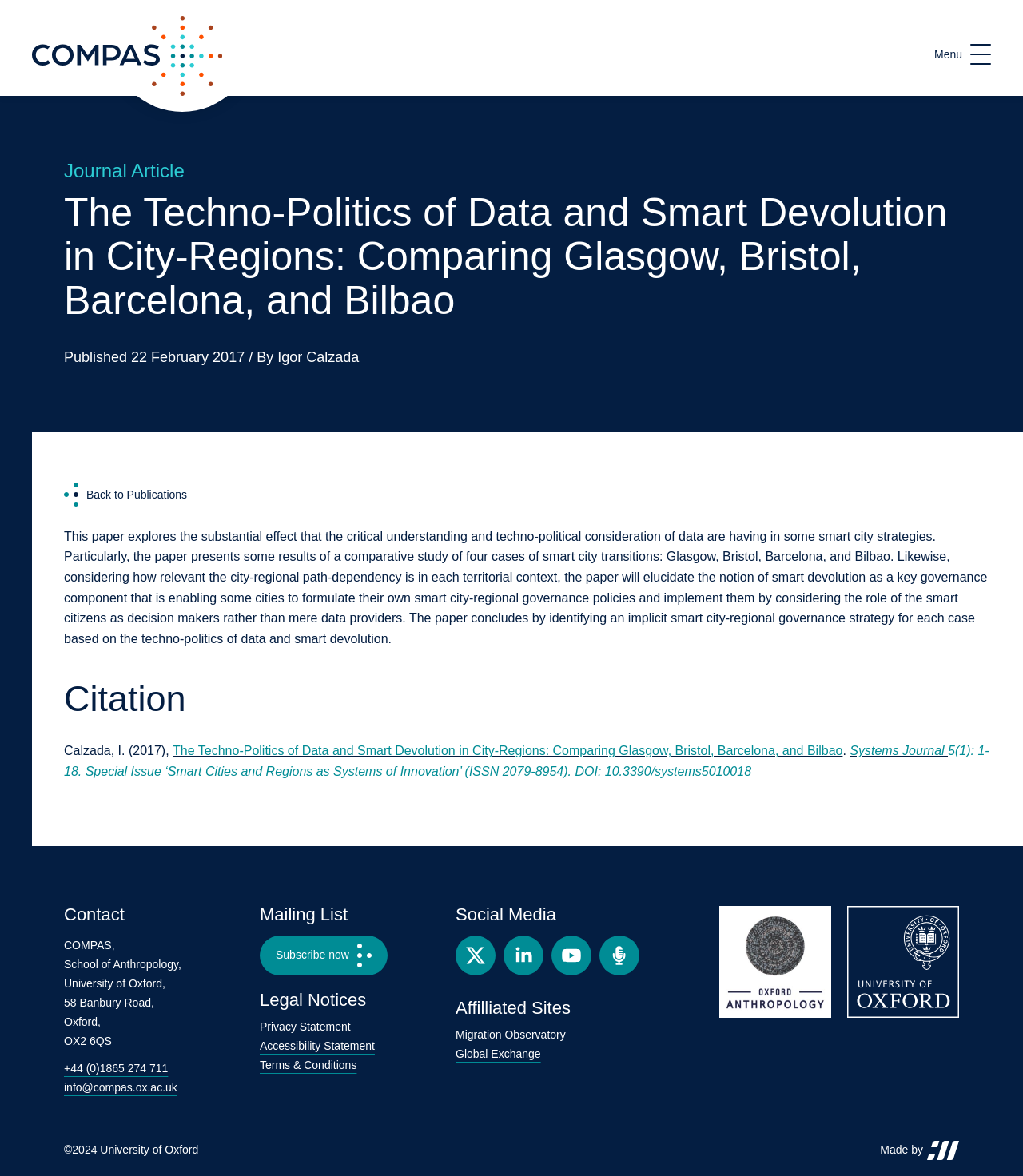Can you specify the bounding box coordinates for the region that should be clicked to fulfill this instruction: "View the Archives".

None